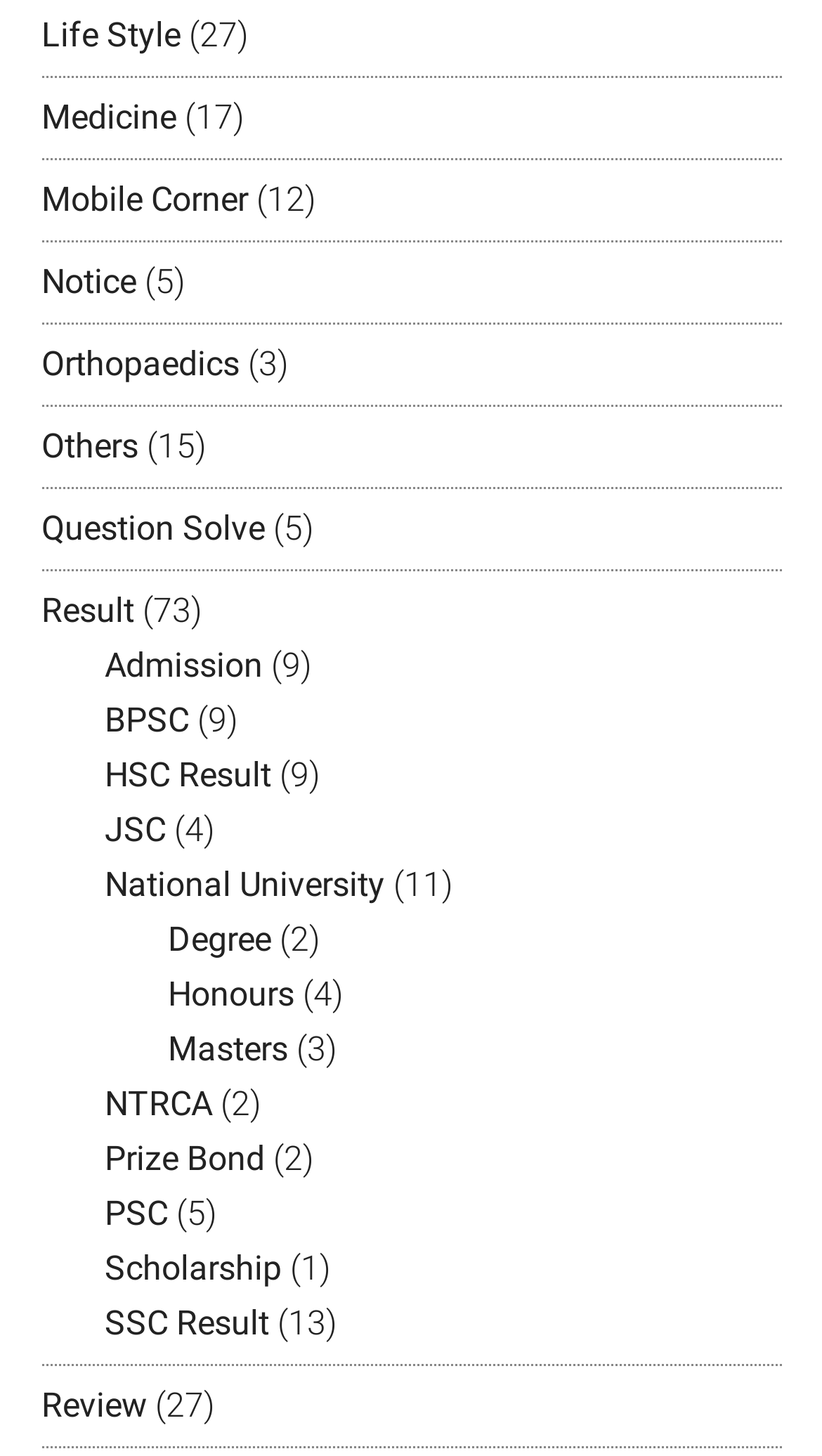Please identify the bounding box coordinates of the clickable area that will fulfill the following instruction: "Click on Life Style". The coordinates should be in the format of four float numbers between 0 and 1, i.e., [left, top, right, bottom].

[0.05, 0.01, 0.219, 0.037]